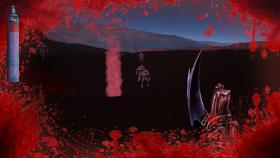Review the image closely and give a comprehensive answer to the question: What is the character in the center holding?

The character in the center of the scene is holding a large weapon, which suggests a survivalist theme within the game, implying that the character may need to defend themselves against potential threats.